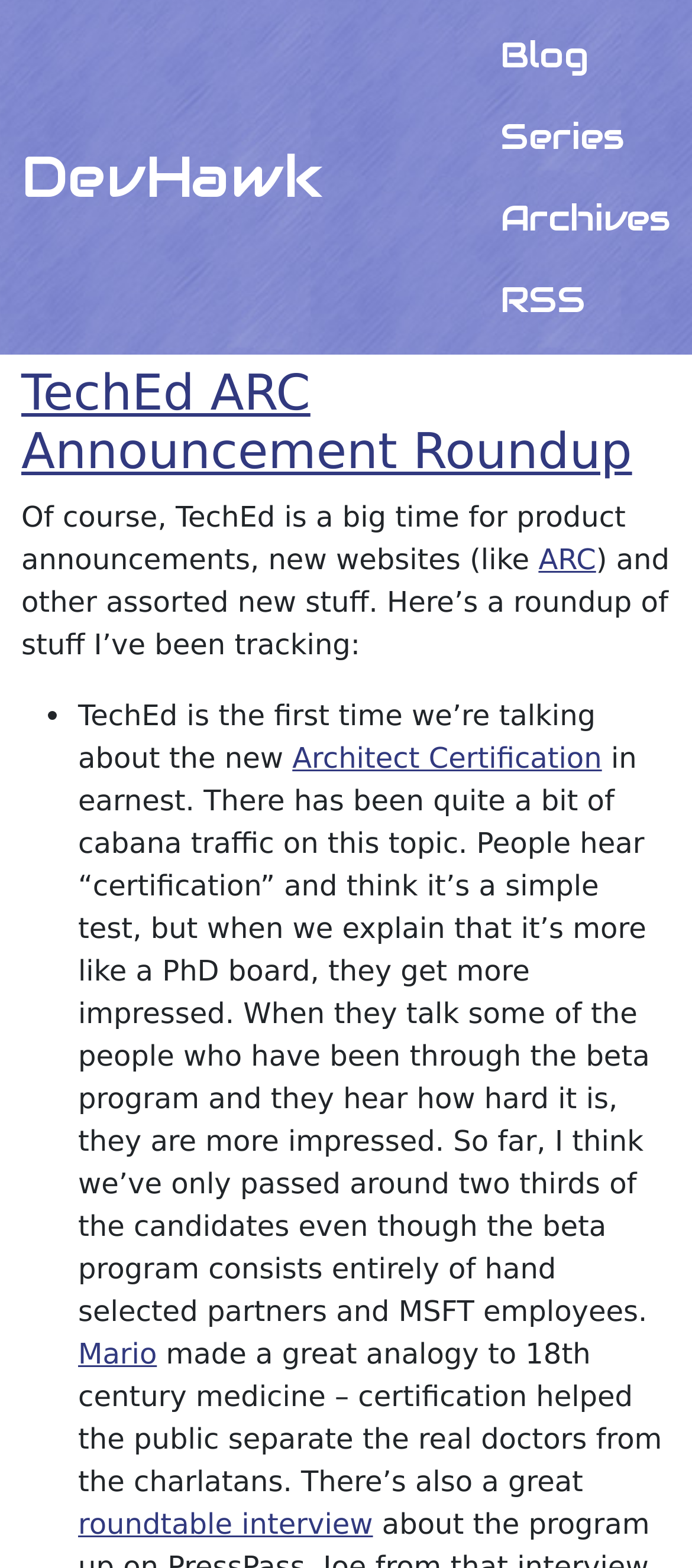Determine the bounding box coordinates for the clickable element required to fulfill the instruction: "learn more about Architect Certification". Provide the coordinates as four float numbers between 0 and 1, i.e., [left, top, right, bottom].

[0.422, 0.472, 0.87, 0.494]